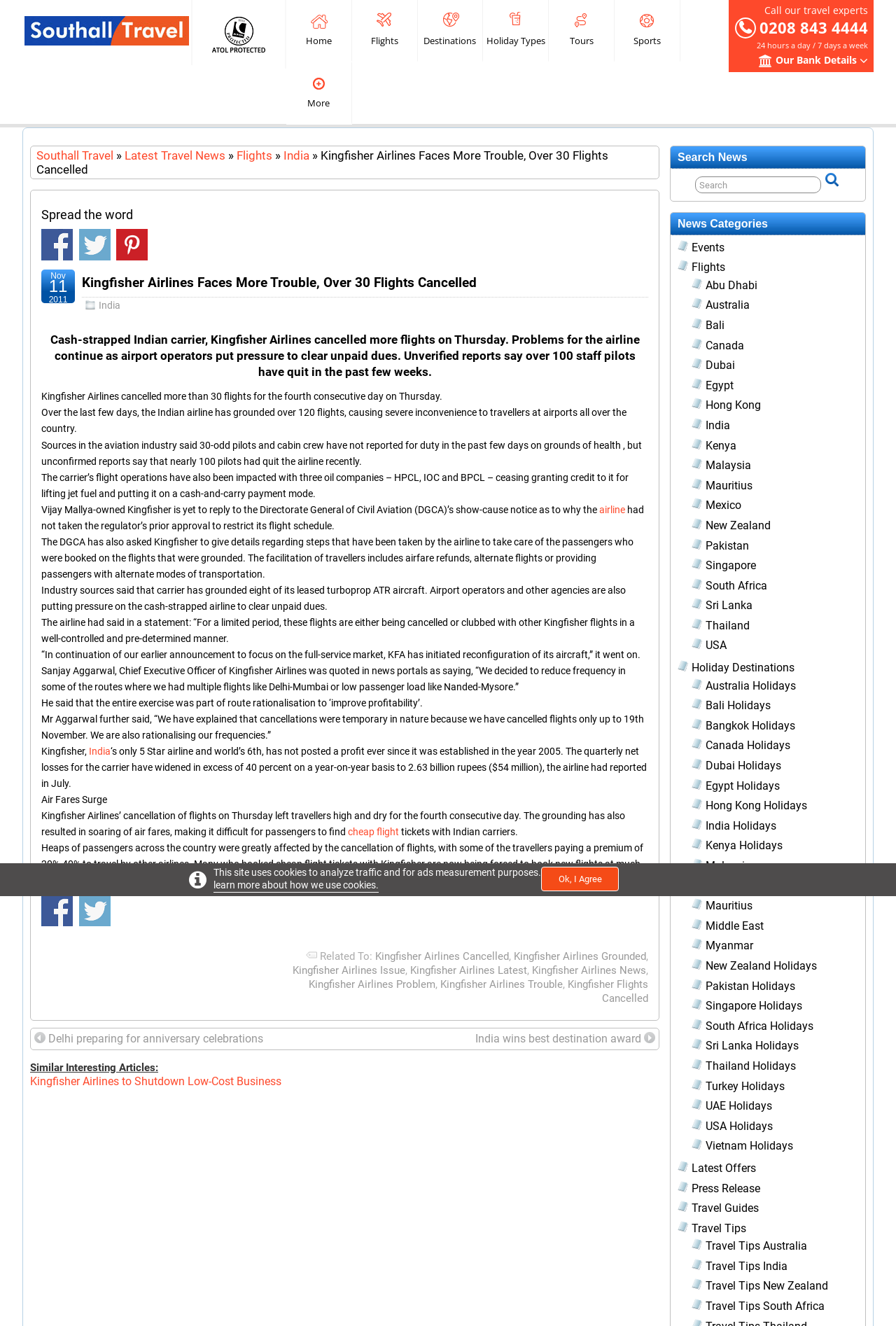Identify the bounding box of the UI component described as: "Travel Tips Australia".

[0.788, 0.935, 0.901, 0.945]